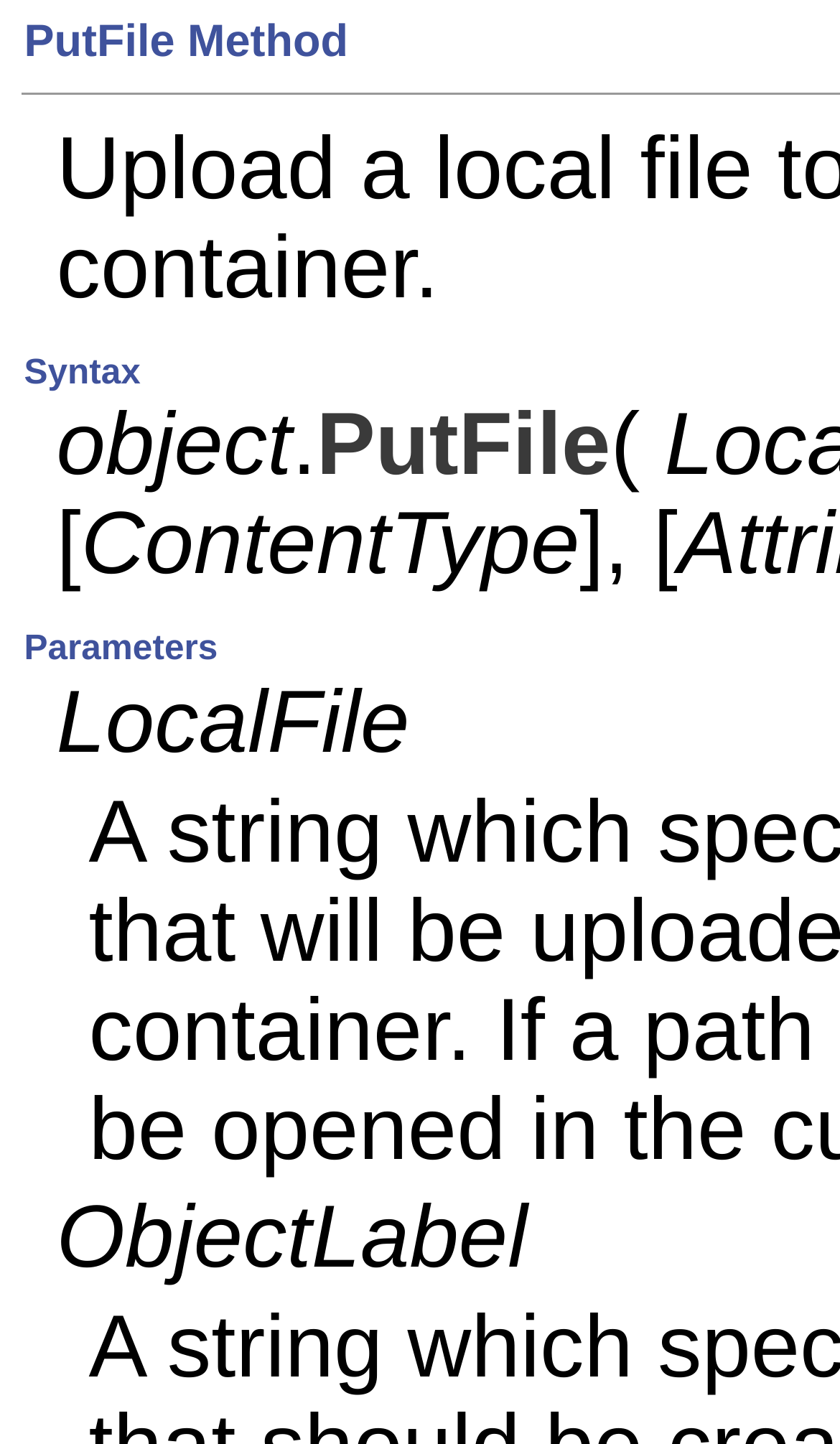Please answer the following question using a single word or phrase: 
Is the PutFile method related to file storage?

Yes